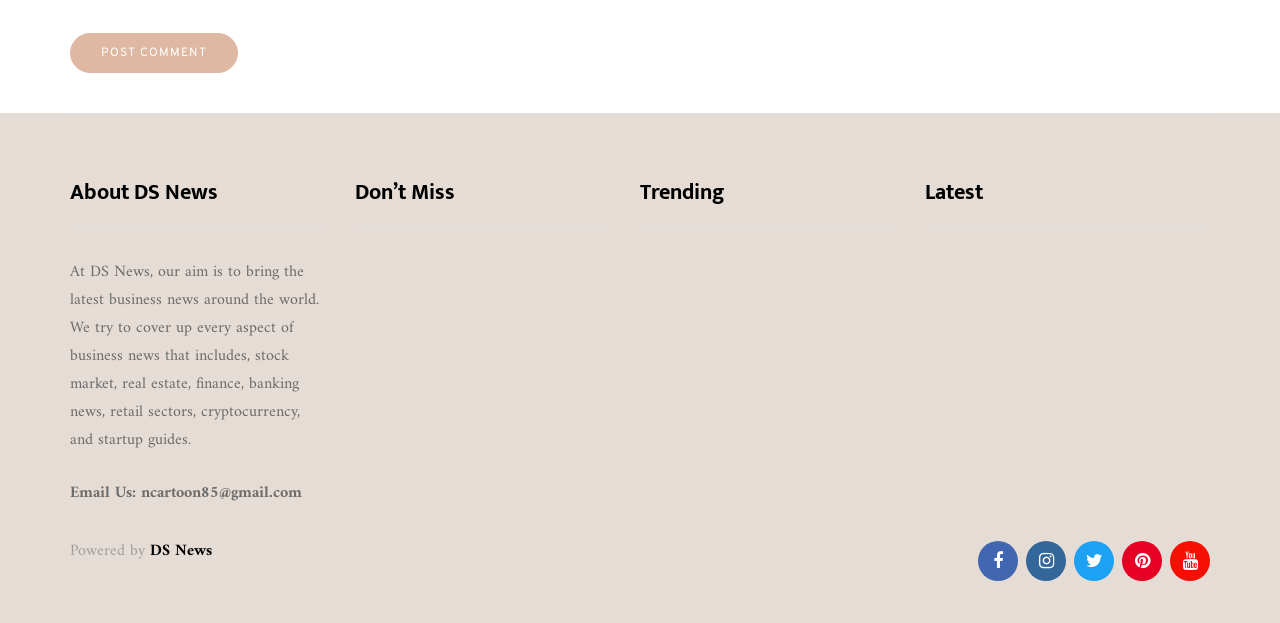Please provide a brief answer to the question using only one word or phrase: 
What is the purpose of DS News?

Business news